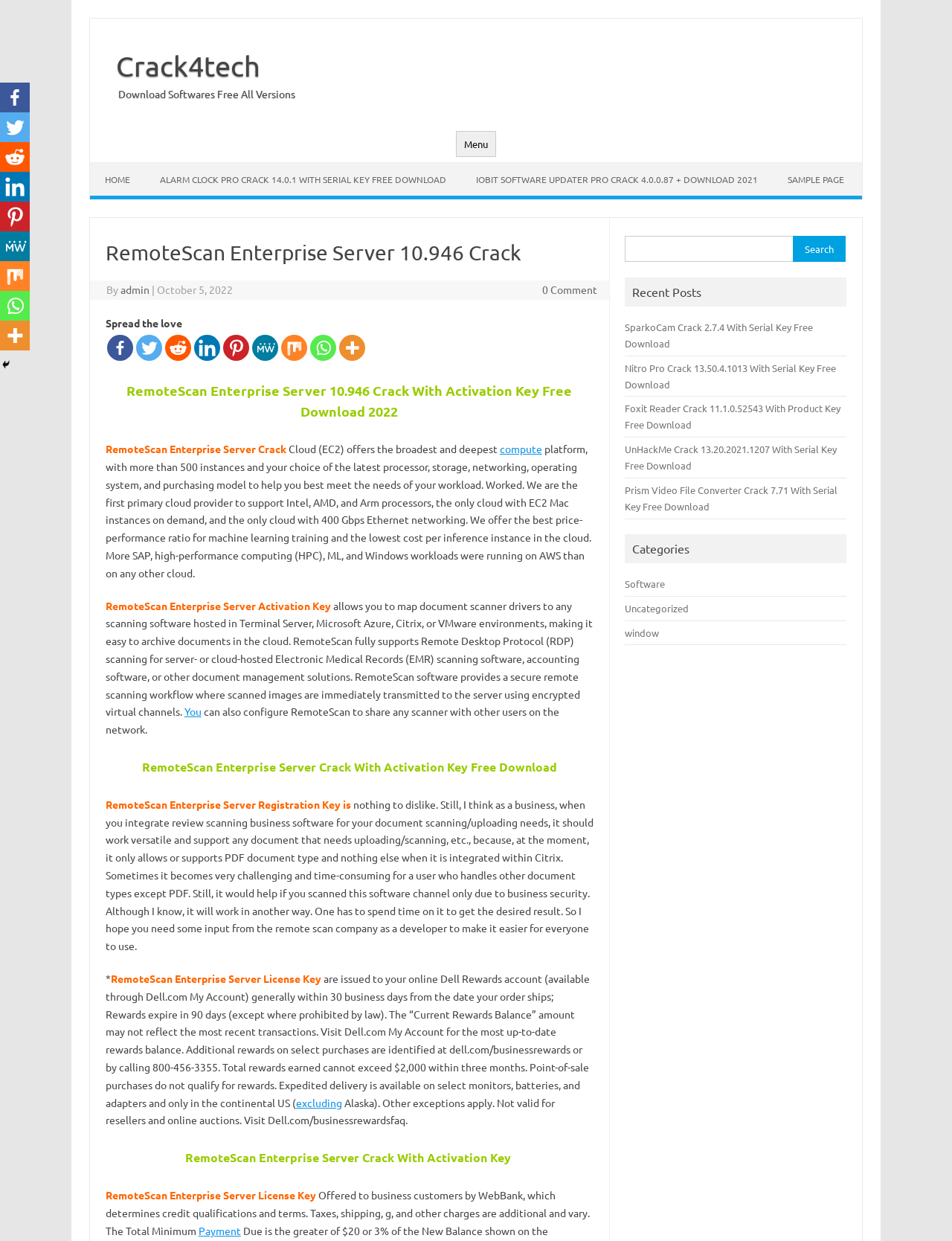Locate the coordinates of the bounding box for the clickable region that fulfills this instruction: "Click on the 'HOME' link".

[0.095, 0.131, 0.152, 0.158]